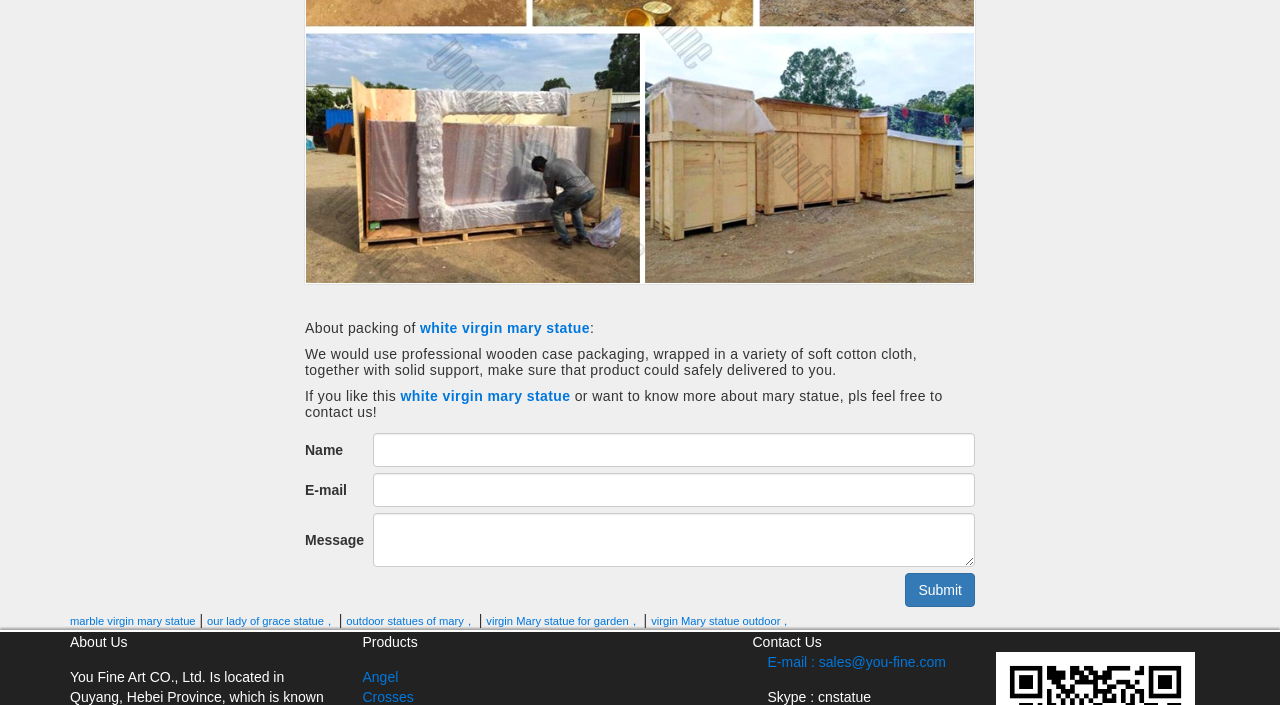How can I contact the website owners?
Please provide a comprehensive and detailed answer to the question.

The webpage provides a link to contact the website owners via email at sales@you-fine.com, suggesting that this is a way to get in touch with them.